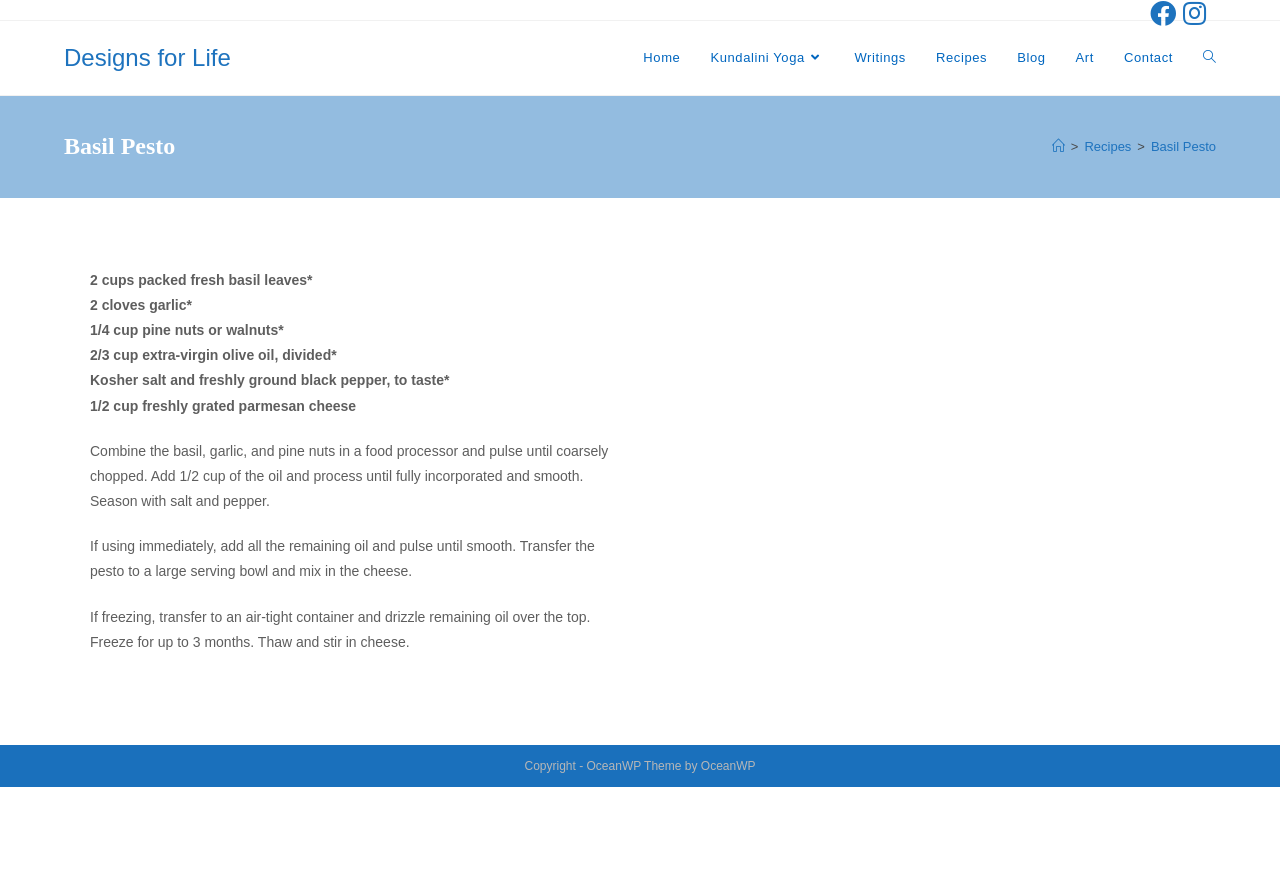What is the purpose of the pine nuts in the recipe?
From the screenshot, provide a brief answer in one word or phrase.

To be chopped with basil and garlic